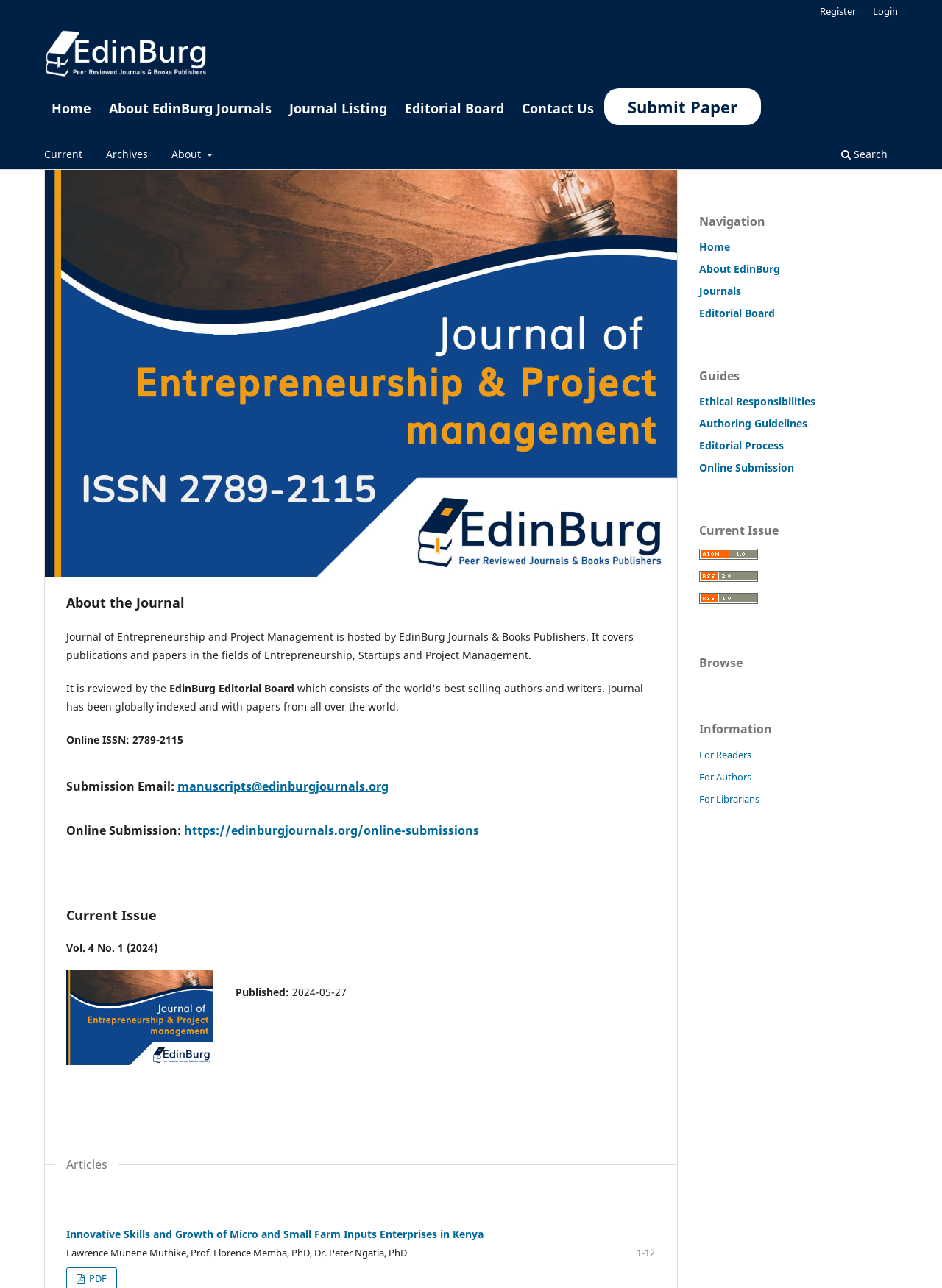What is the online submission link?
Using the screenshot, give a one-word or short phrase answer.

https://edinburgjournals.org/online-submissions